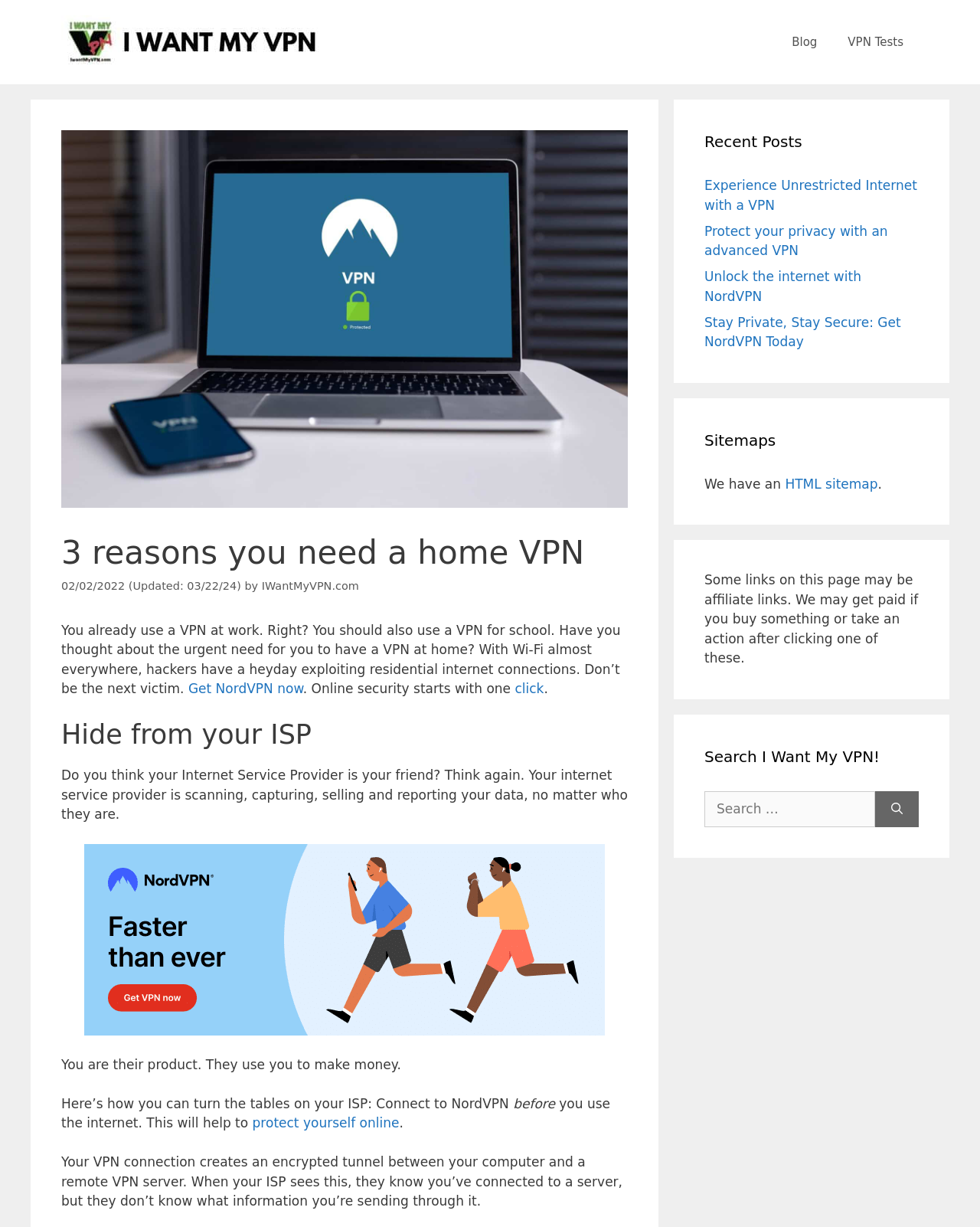Determine the bounding box coordinates for the region that must be clicked to execute the following instruction: "Click on 'Get NordVPN now'".

[0.192, 0.555, 0.309, 0.567]